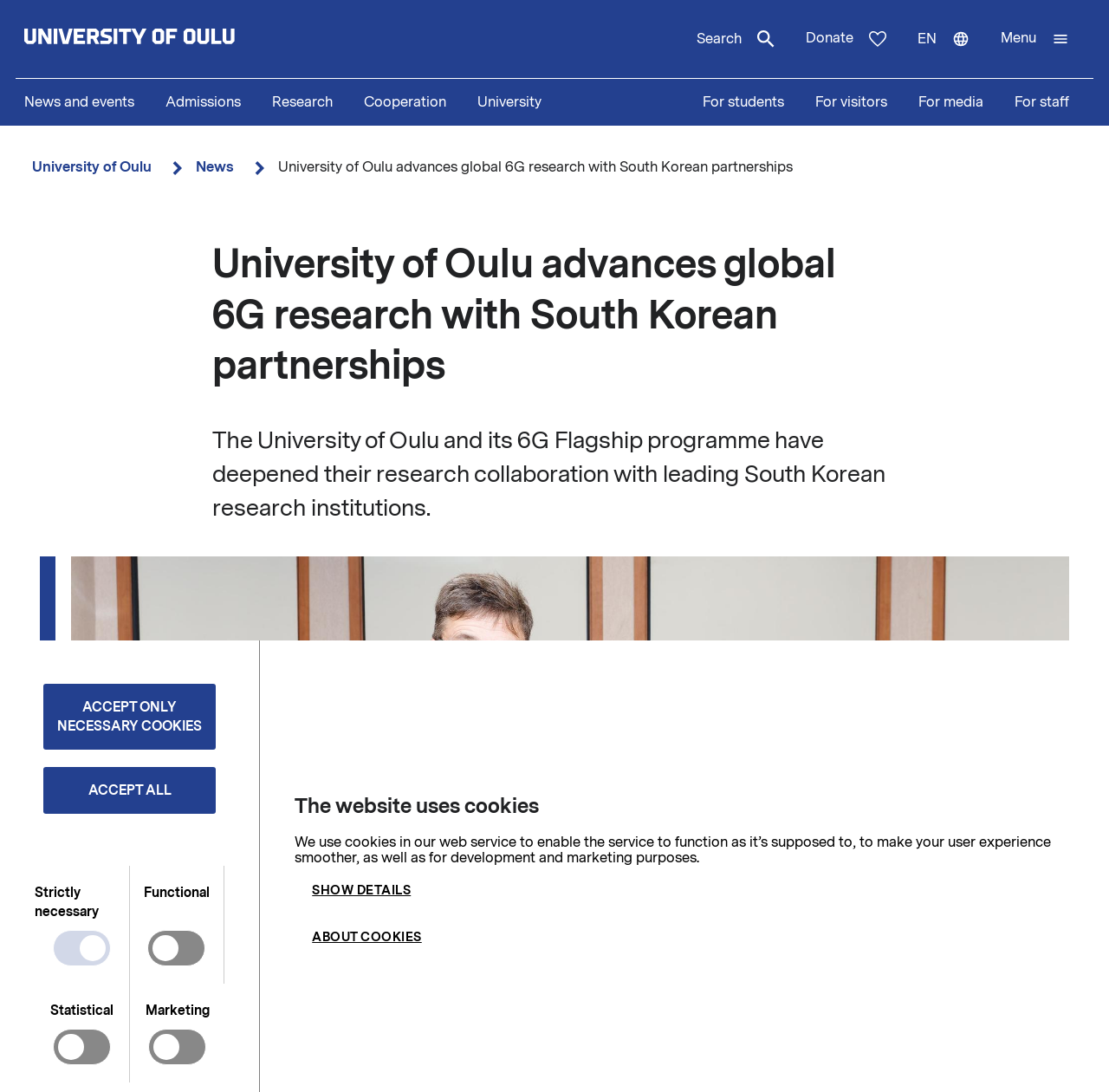What is the main topic of the news article on this webpage?
Refer to the image and give a detailed answer to the query.

The heading of the webpage and the static text below it indicate that the main topic of the news article is the University of Oulu's advancement of global 6G research with South Korean partnerships.